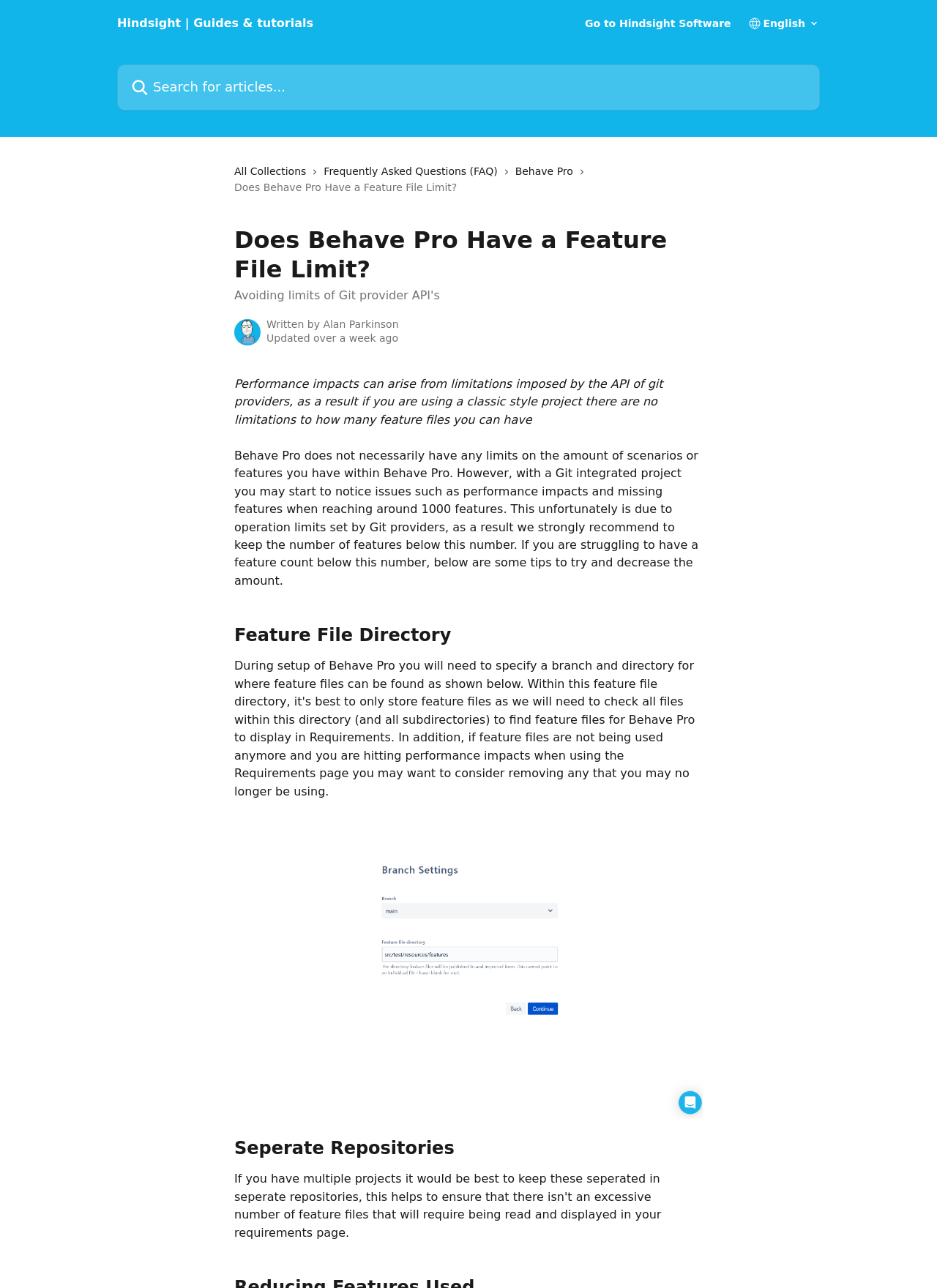Bounding box coordinates should be in the format (top-left x, top-left y, bottom-right x, bottom-right y) and all values should be floating point numbers between 0 and 1. Determine the bounding box coordinate for the UI element described as: Support Team

None